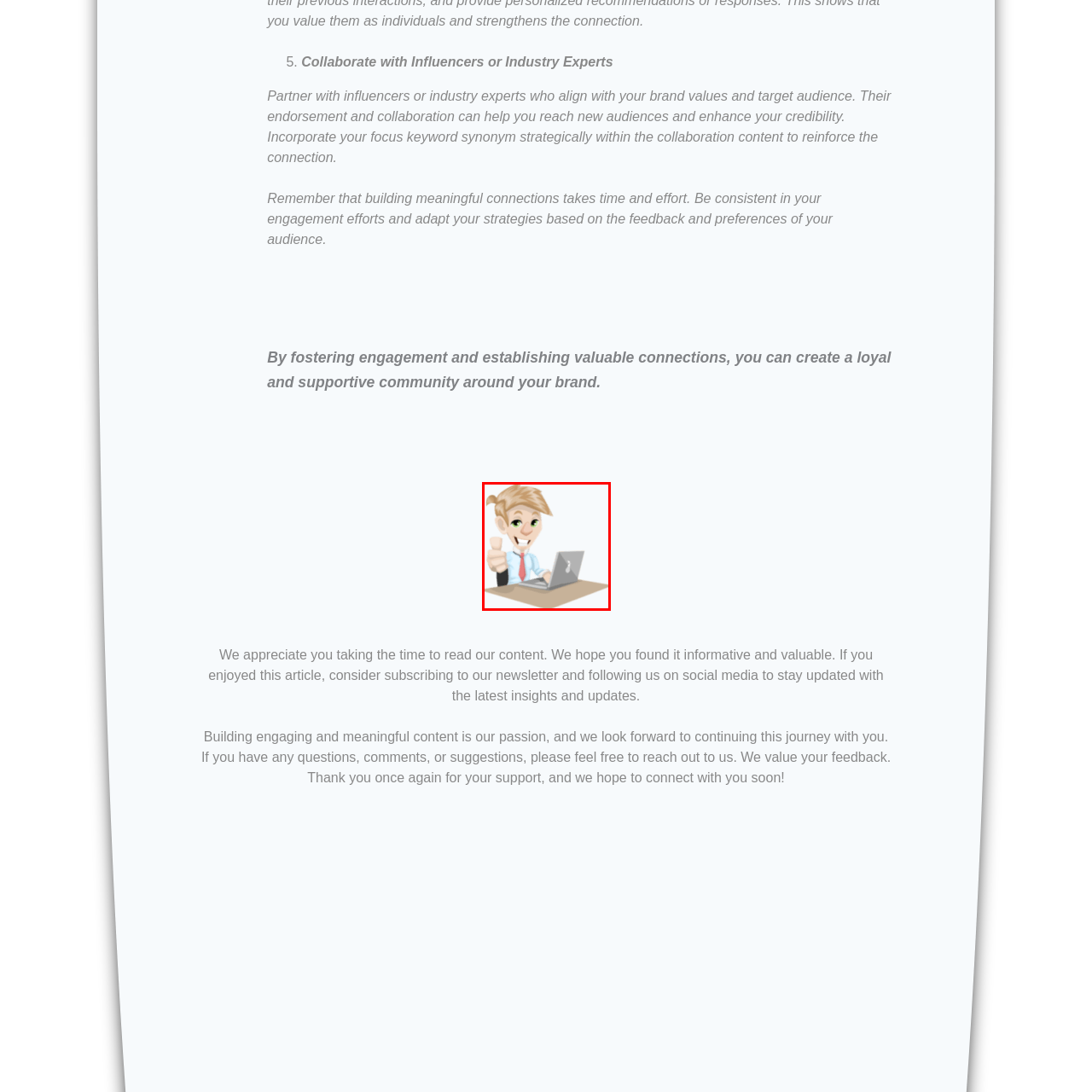Offer a comprehensive description of the image enclosed by the red box.

The image depicts a cheerful male online marketer working at a desk, featuring a light smile and an enthusiastic thumbs-up gesture. He is dressed in a formal shirt and tie, sitting in front of a laptop, symbolizing a modern and engaging work environment. This visual complements the accompanying text about the importance of collaboration with influencers and industry experts, highlighting how endorsements can enhance brand credibility and reach new audiences. The overall message emphasizes the value of fostering connections and creating a supportive community around one's brand.